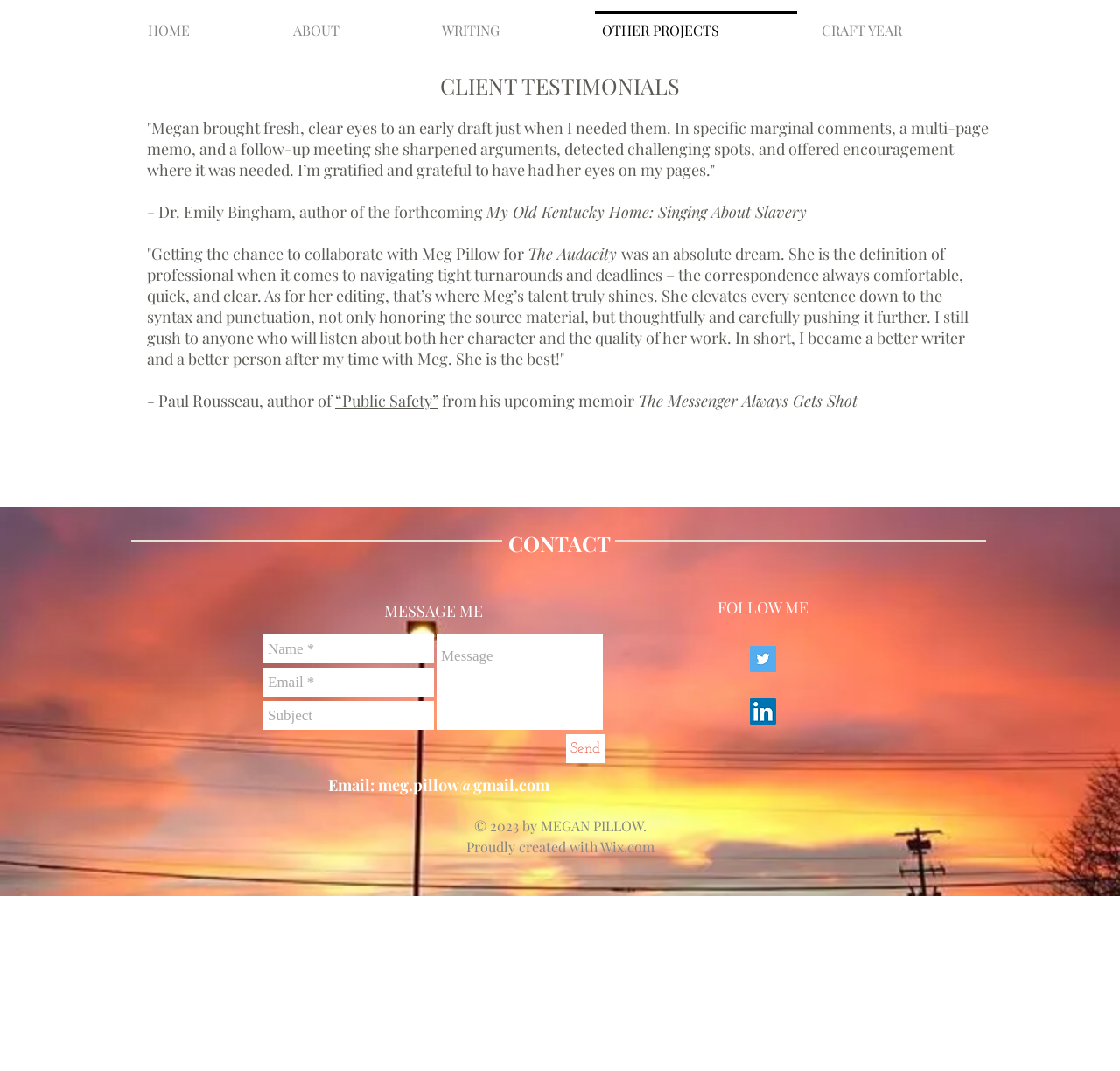What is the profession of the person mentioned in the testimonials?
Based on the content of the image, thoroughly explain and answer the question.

Based on the webpage, the testimonials are from authors who have worked with Meg Pillow, and they are praising her editing skills, so it can be inferred that Meg Pillow is an editor.